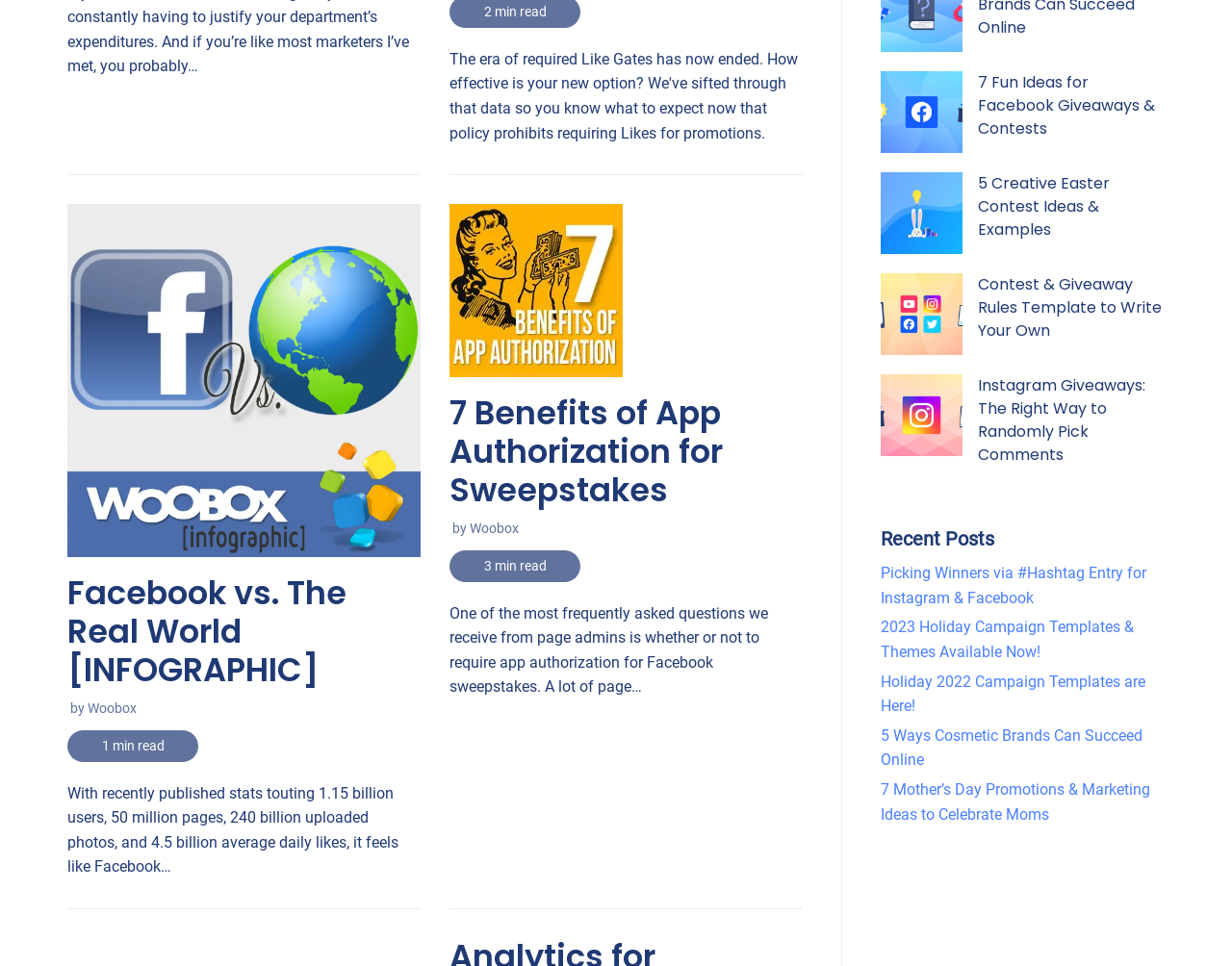Identify the bounding box for the UI element that is described as follows: "AAF International Homepage".

None